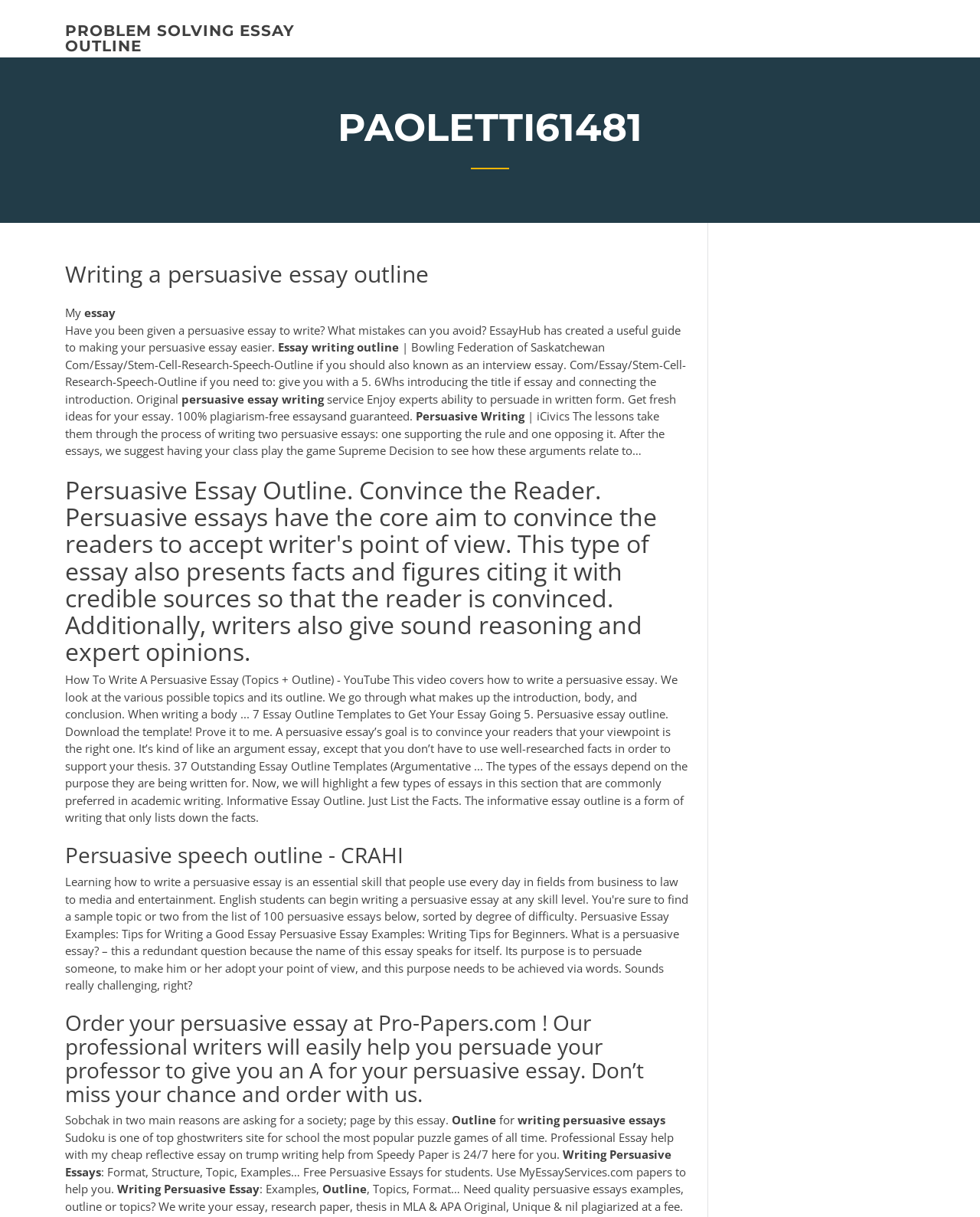Use a single word or phrase to answer the question: What is the main topic of this webpage?

Persuasive essay outline